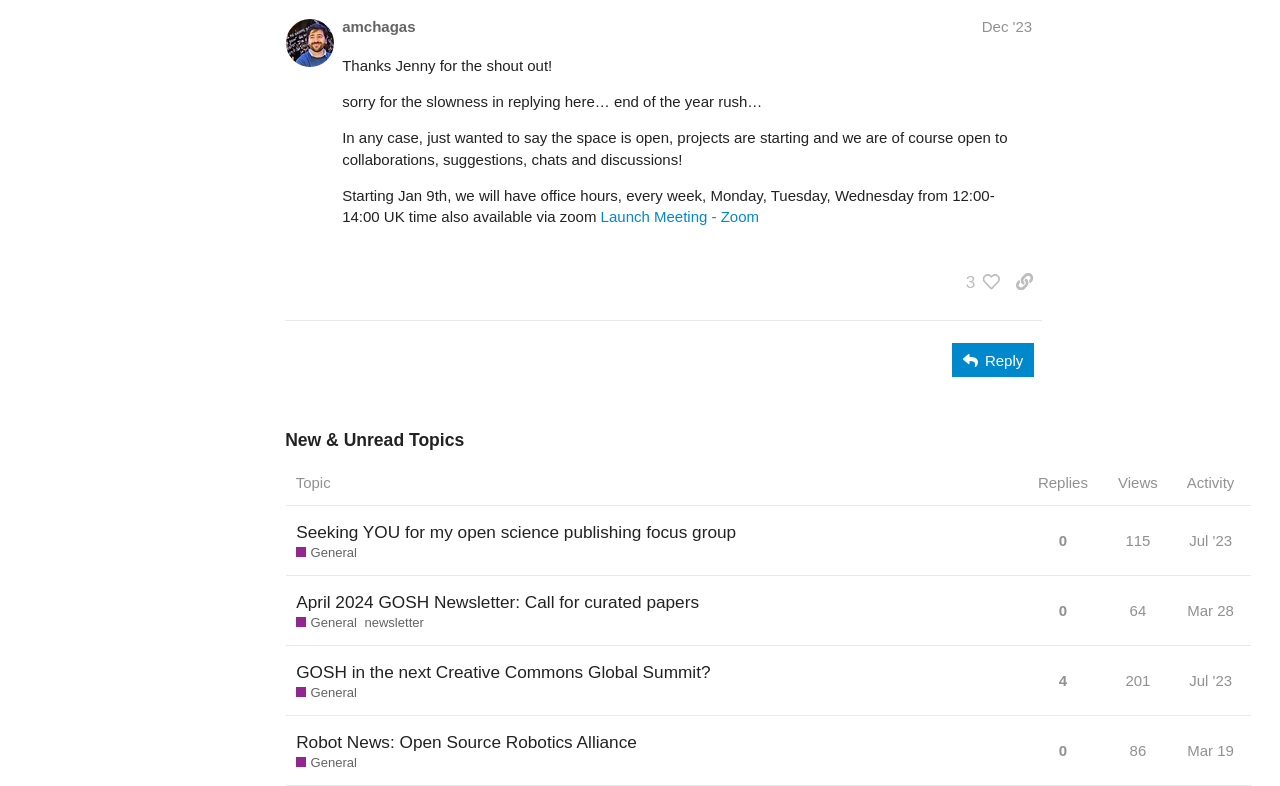Determine the bounding box coordinates of the clickable region to follow the instruction: "Reply to the post".

[0.744, 0.437, 0.808, 0.48]